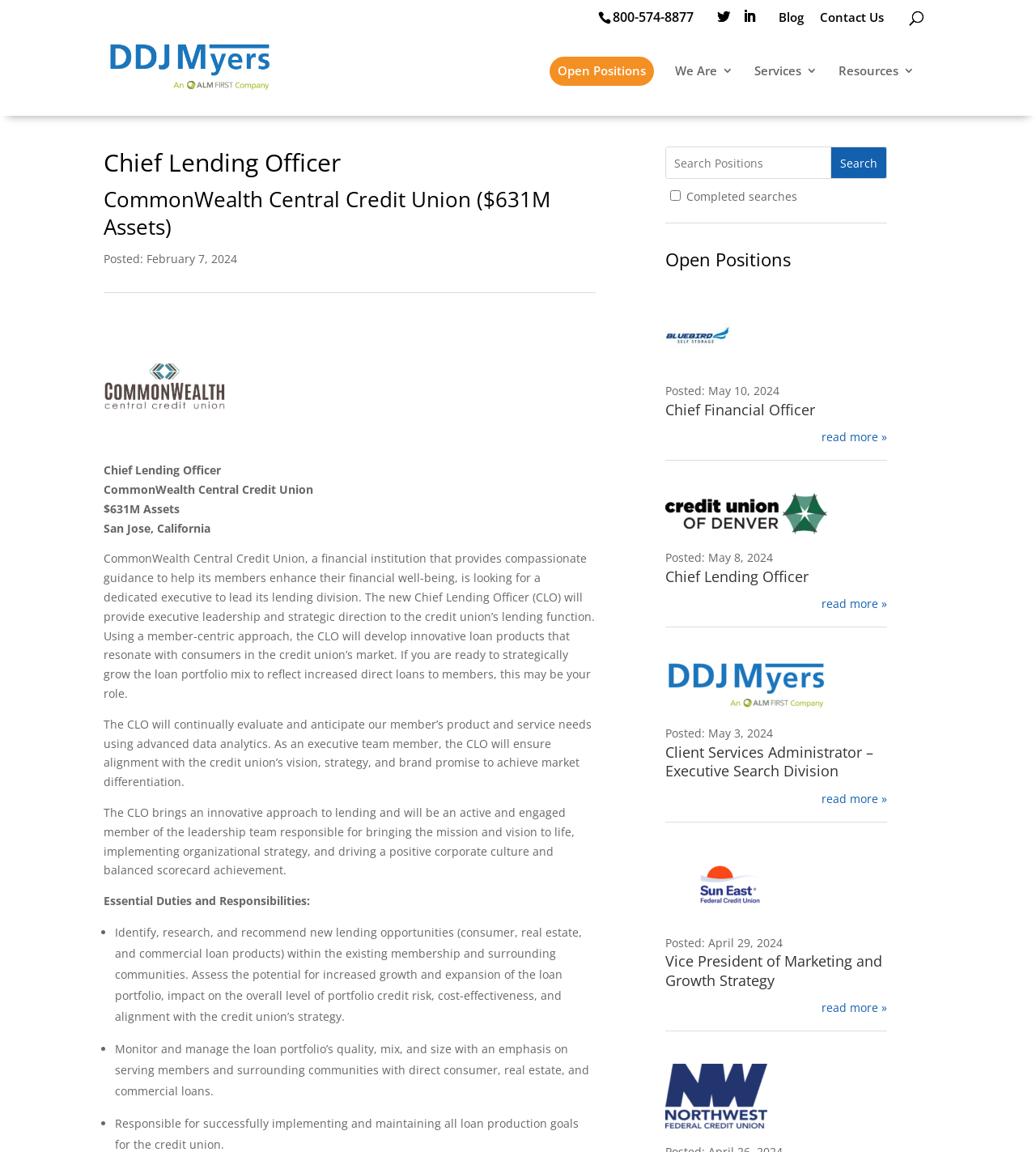What is the asset size of the CommonWealth Central Credit Union?
Ensure your answer is thorough and detailed.

I found the asset size by looking at the heading 'Chief Lending Officer' and the text below it, which mentions 'CommonWealth Central Credit Union ($631M Assets)'. This suggests that the asset size of the CommonWealth Central Credit Union is $631M.